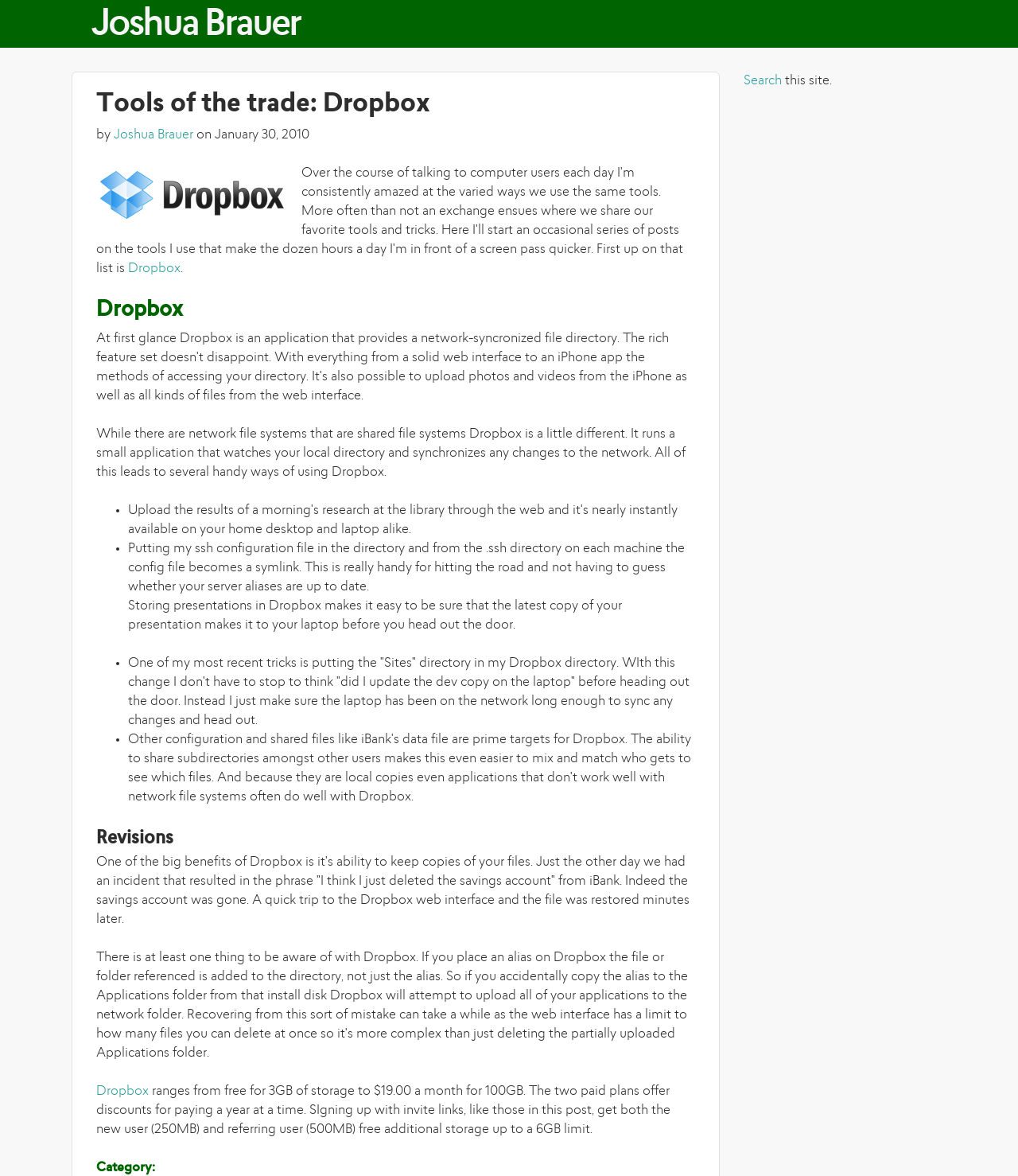Please analyze the image and give a detailed answer to the question:
What is the name of the tool being discussed?

The tool's name is mentioned in the heading 'Tools of the trade: Dropbox' and also as a link 'Dropbox' with the bounding box coordinates [0.126, 0.223, 0.177, 0.234].